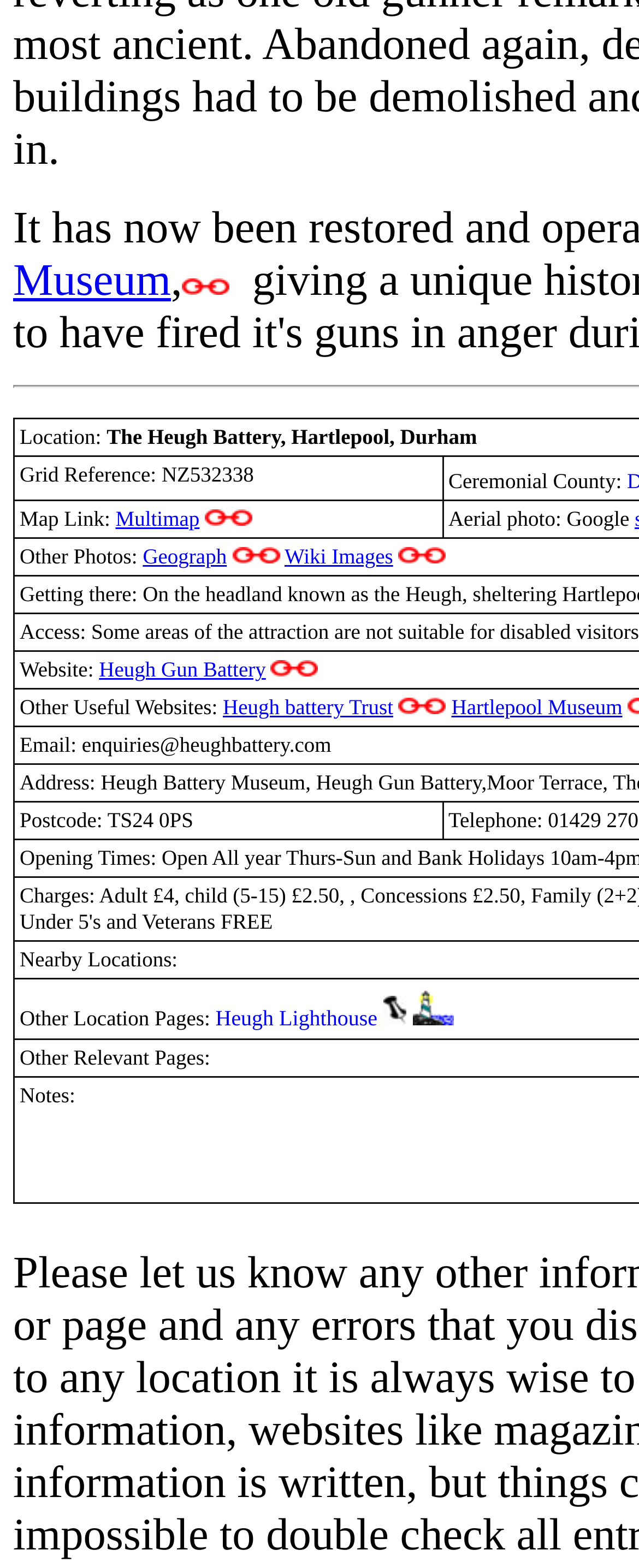Locate the bounding box coordinates of the area to click to fulfill this instruction: "View the Location Page". The bounding box should be presented as four float numbers between 0 and 1, in the order [left, top, right, bottom].

[0.599, 0.641, 0.635, 0.659]